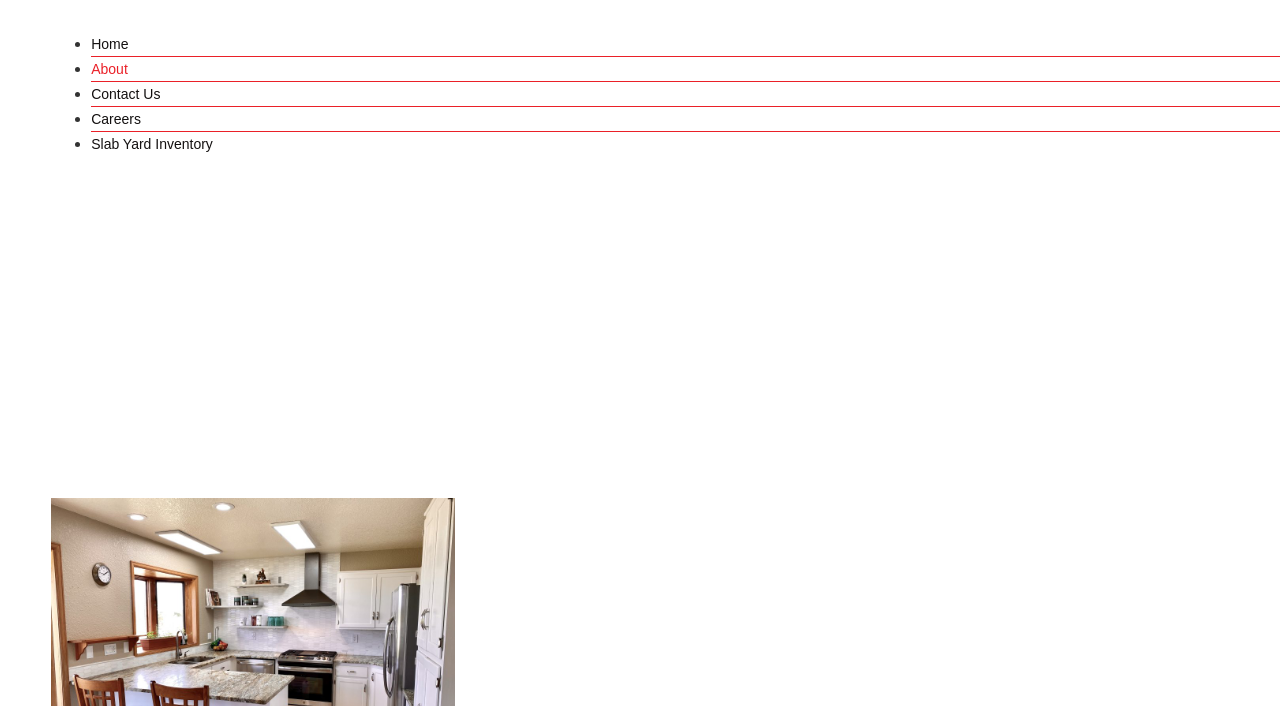Using floating point numbers between 0 and 1, provide the bounding box coordinates in the format (top-left x, top-left y, bottom-right x, bottom-right y). Locate the UI element described here: About

[0.071, 0.086, 0.1, 0.109]